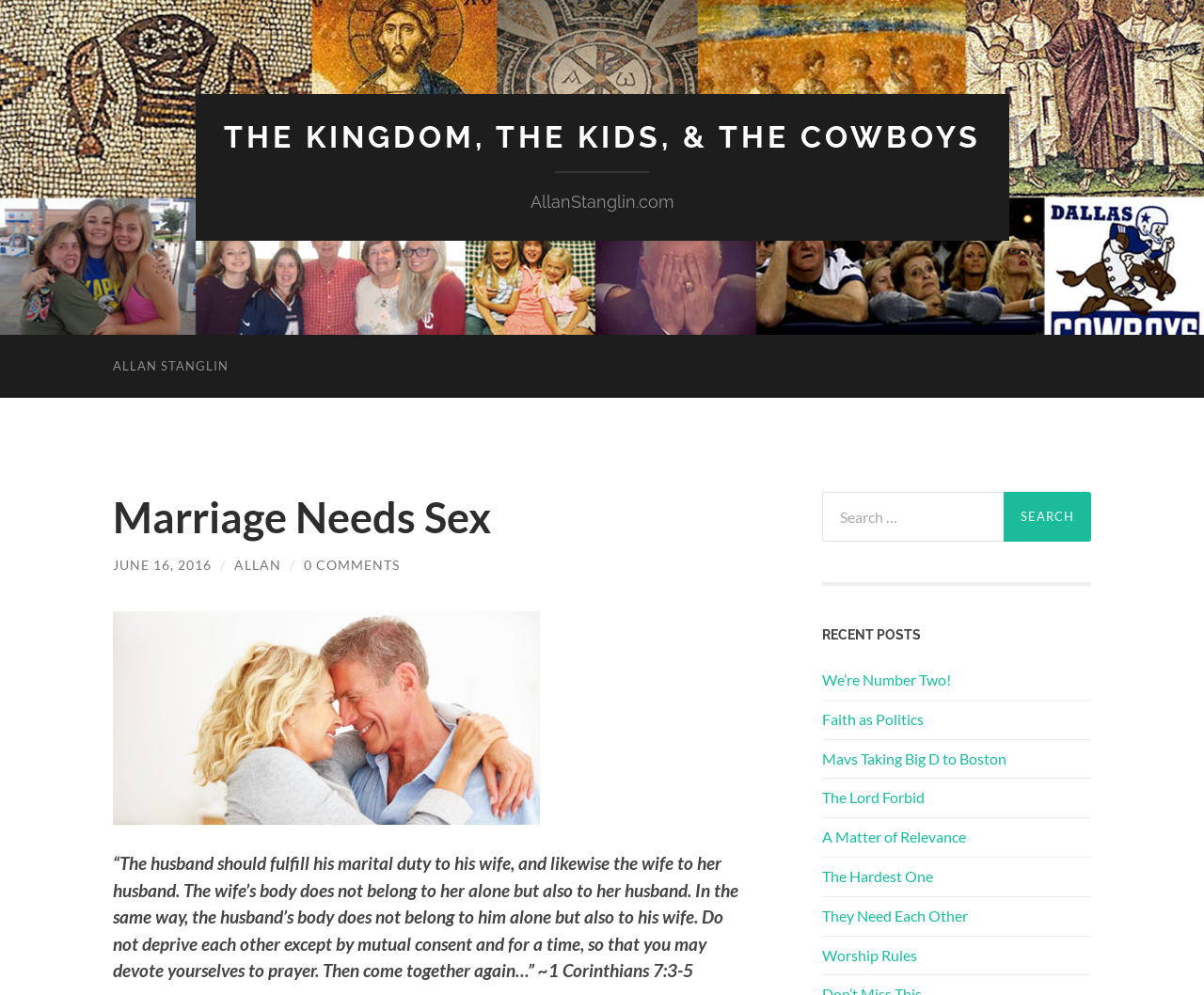What is the date of the post?
Provide a comprehensive and detailed answer to the question.

The date of the post can be found in the link 'JUNE 16, 2016' with bounding box coordinates [0.094, 0.56, 0.176, 0.576].